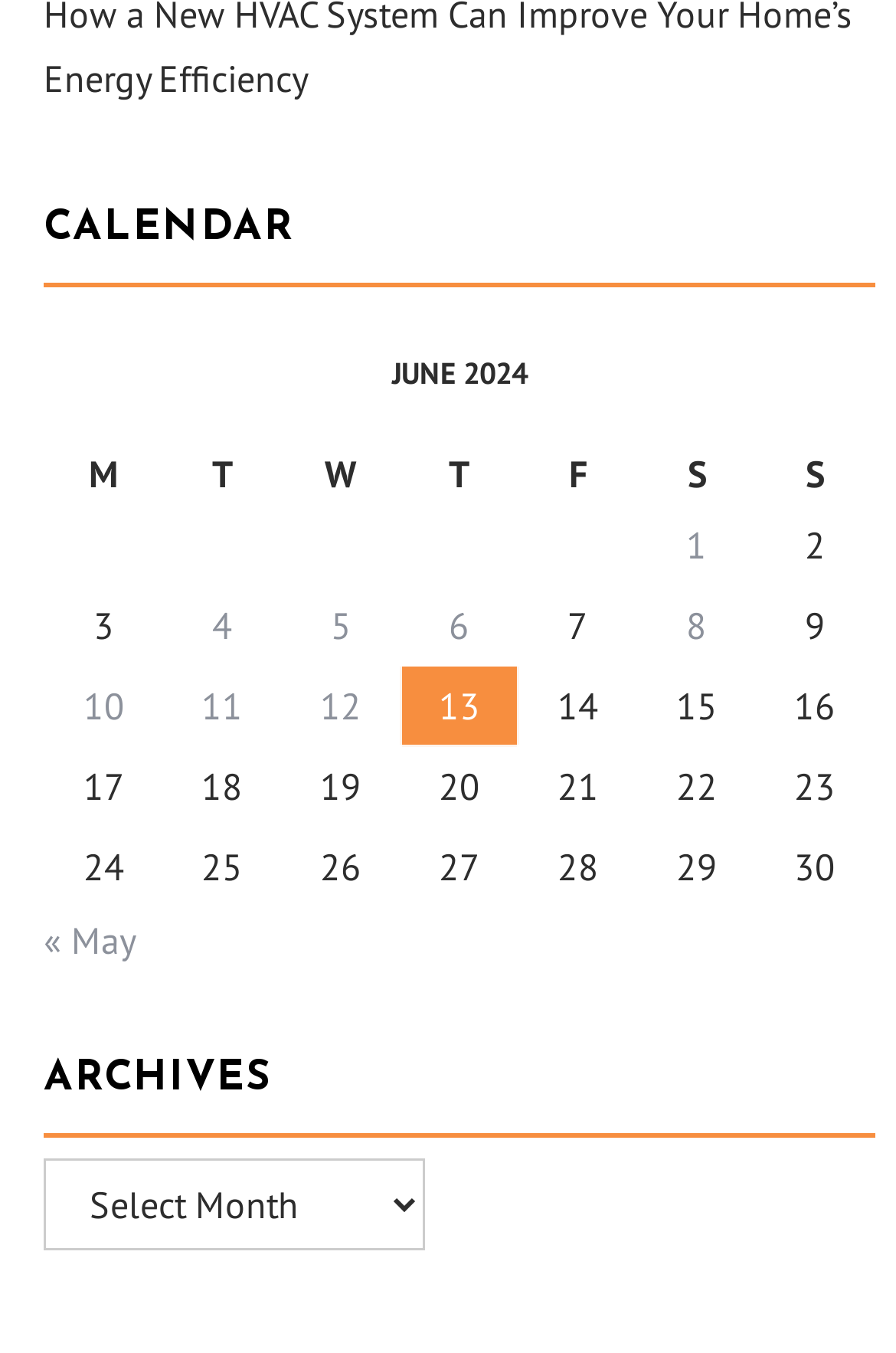Reply to the question with a brief word or phrase: What is the function of the 'Archives' combobox?

To select archives